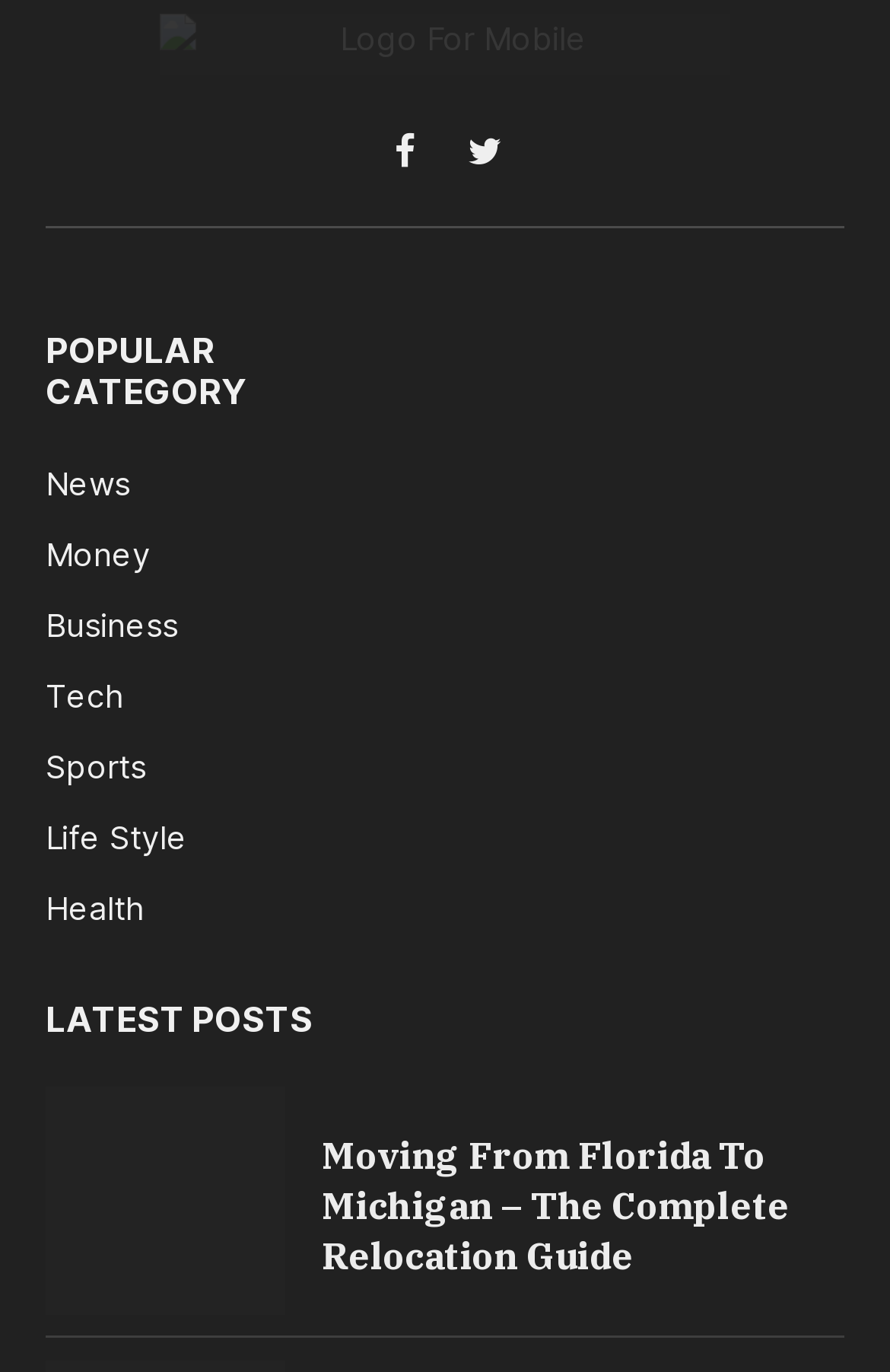Based on the provided description, "Money", find the bounding box of the corresponding UI element in the screenshot.

[0.051, 0.39, 0.169, 0.418]